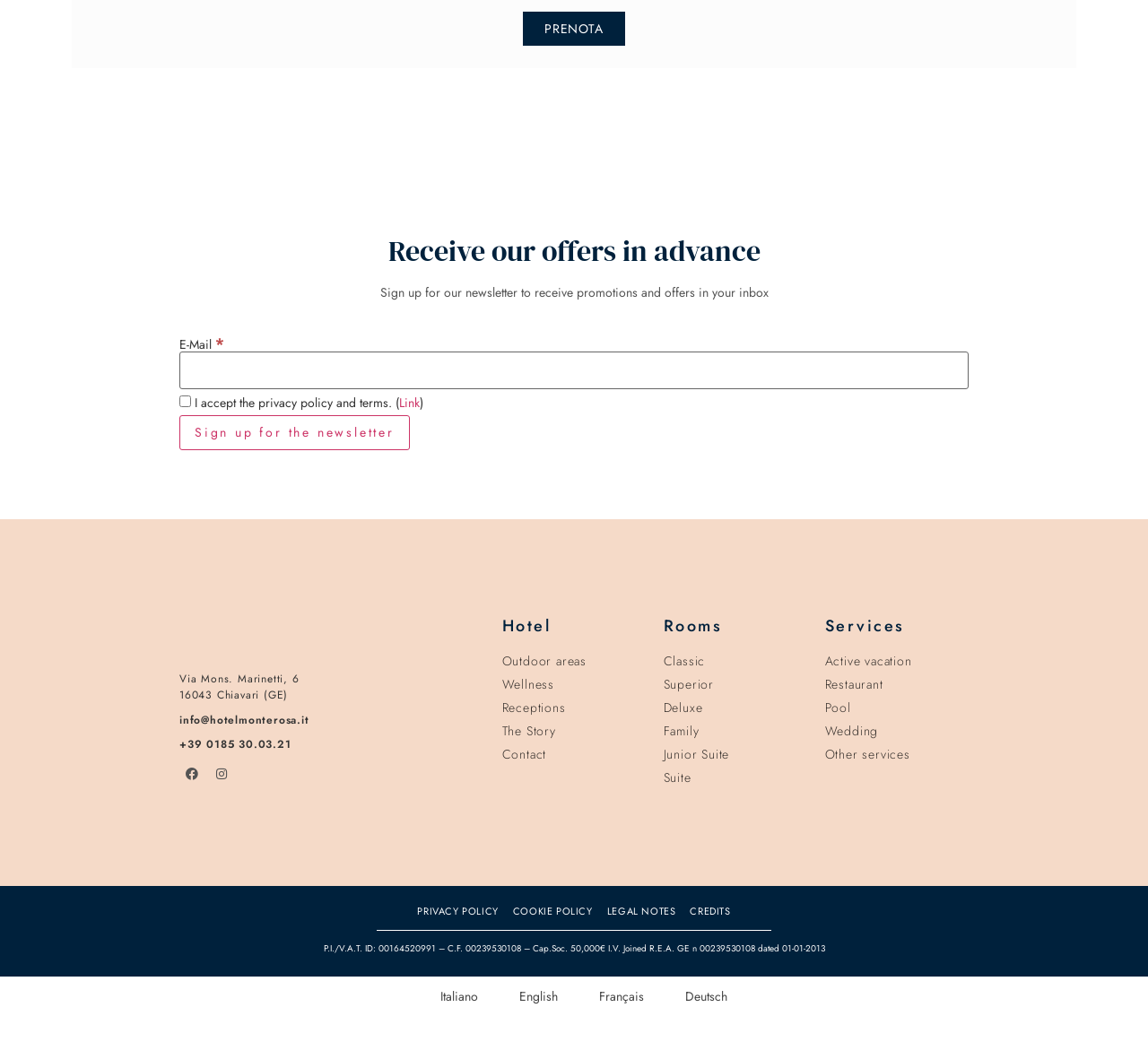Locate the bounding box coordinates of the area where you should click to accomplish the instruction: "Go to Facebook page".

[0.156, 0.73, 0.178, 0.754]